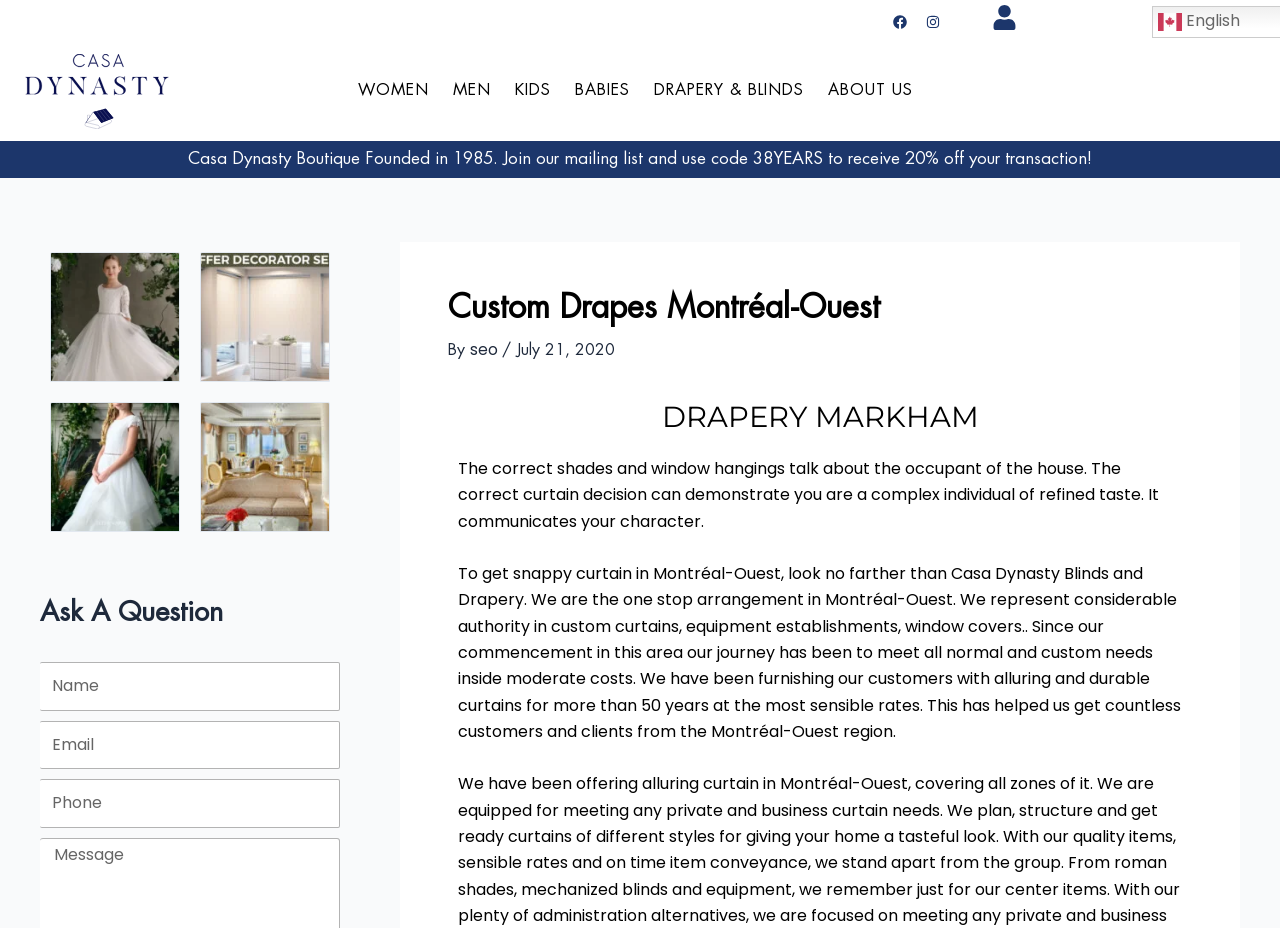Identify the bounding box coordinates of the specific part of the webpage to click to complete this instruction: "Fill in the Name field".

[0.031, 0.714, 0.266, 0.766]